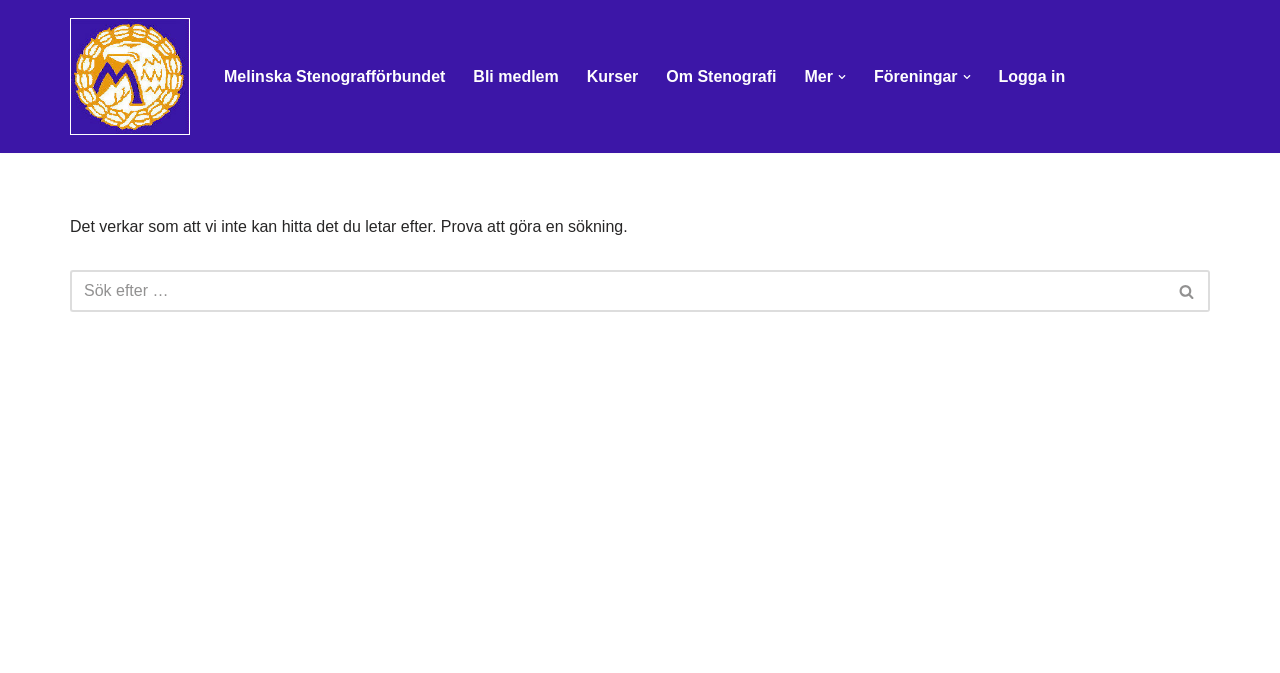Please determine the bounding box coordinates of the element's region to click in order to carry out the following instruction: "Search for something". The coordinates should be four float numbers between 0 and 1, i.e., [left, top, right, bottom].

[0.055, 0.401, 0.945, 0.464]